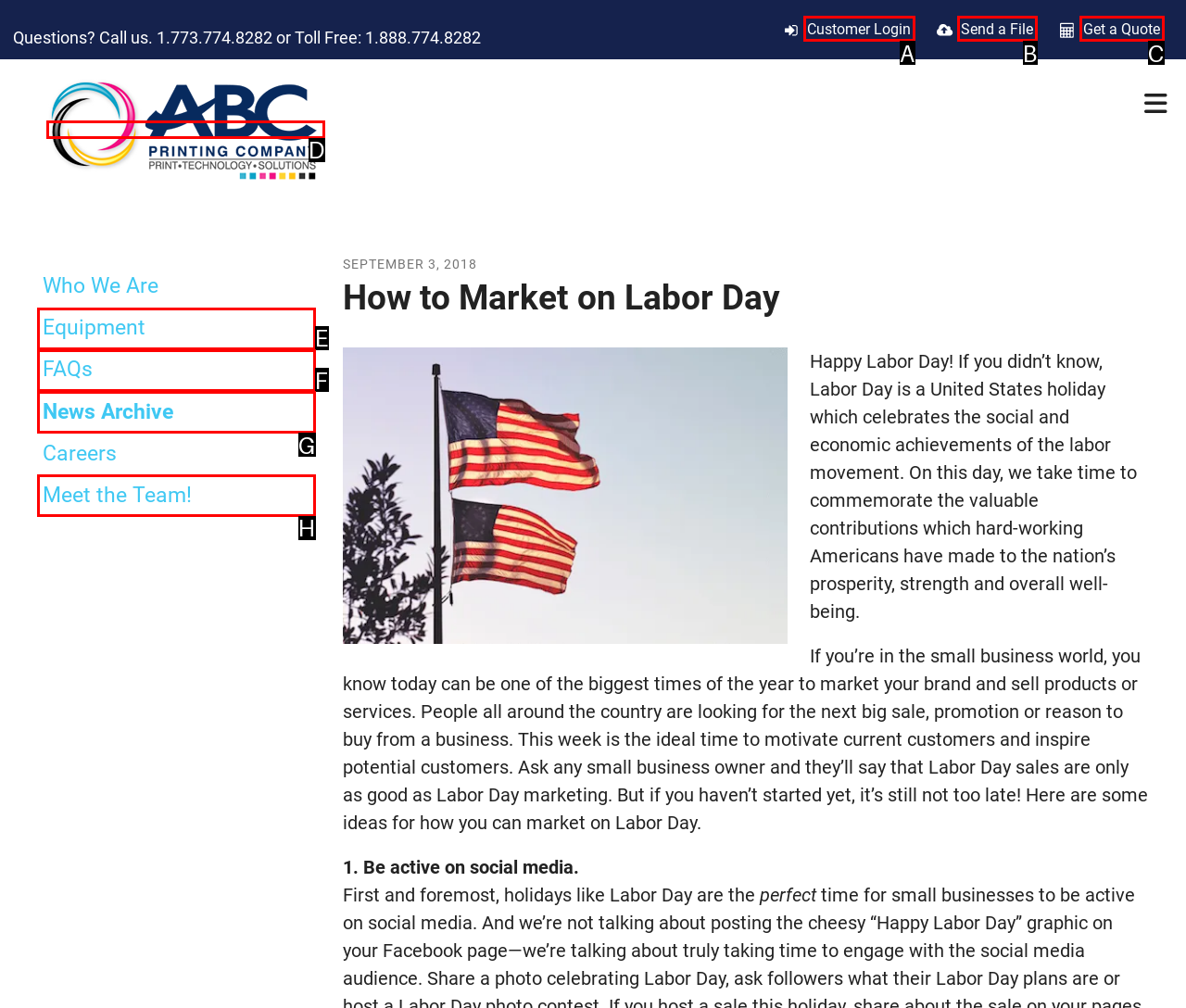Determine which option matches the element description: Equipment
Answer using the letter of the correct option.

E